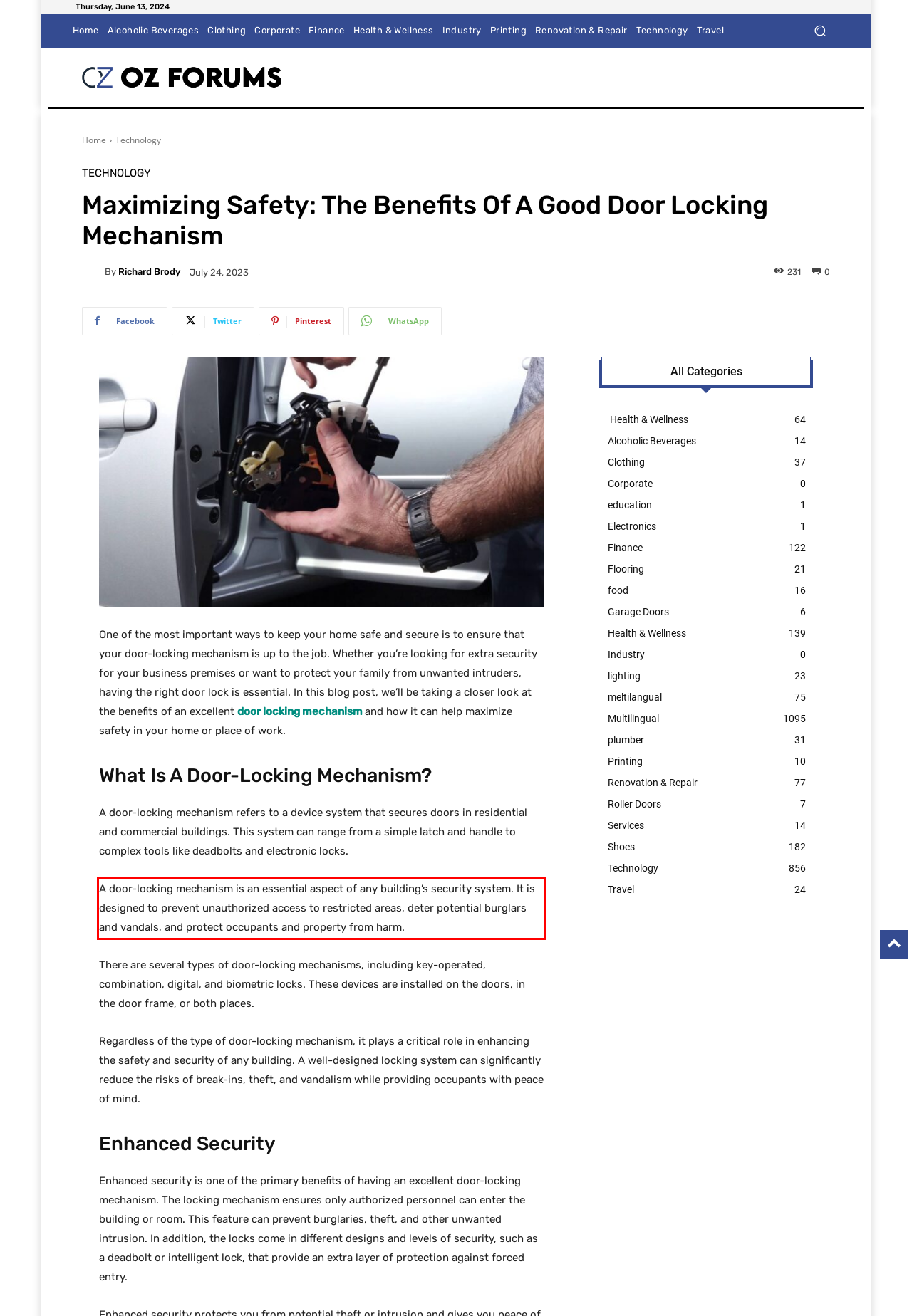You are given a screenshot showing a webpage with a red bounding box. Perform OCR to capture the text within the red bounding box.

A door-locking mechanism is an essential aspect of any building’s security system. It is designed to prevent unauthorized access to restricted areas, deter potential burglars and vandals, and protect occupants and property from harm.